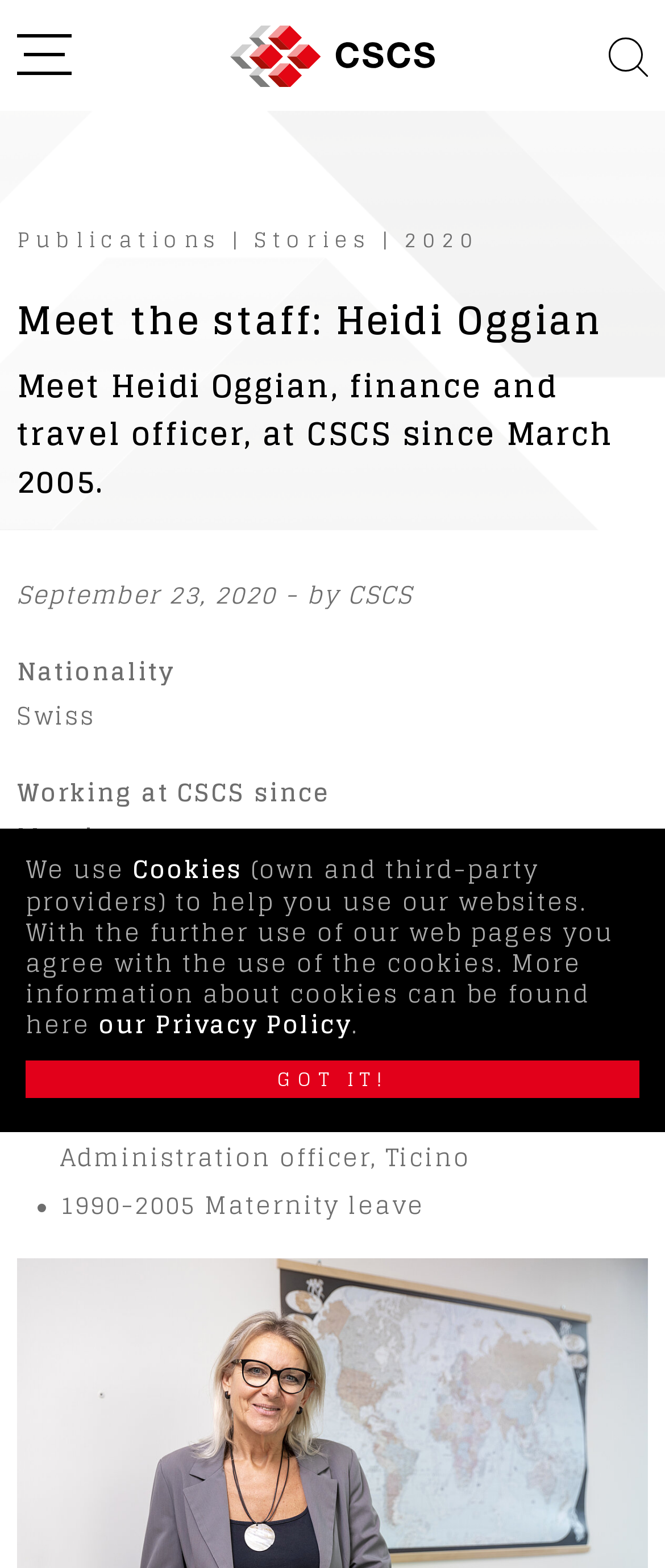Where did Heidi Oggian work from 1983 to 1990?
Please respond to the question thoroughly and include all relevant details.

I found this information by reading the static text '1983-1990 HR, Finances and Administration officer, Ticino' which is part of Heidi Oggian's background information.